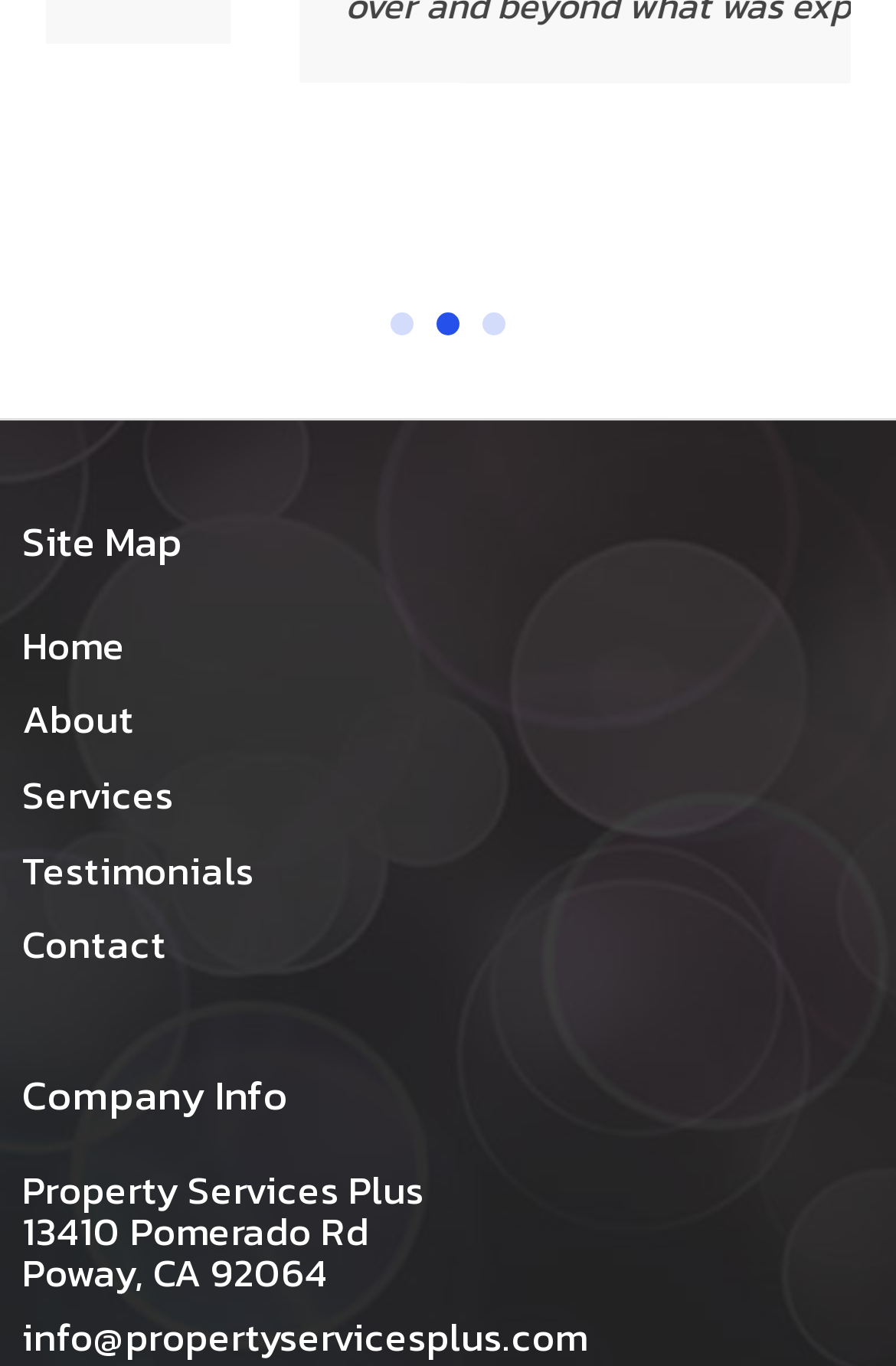What is the category of the company?
Please answer the question with a detailed response using the information from the screenshot.

I inferred the category of the company by looking at the company name 'Property Services Plus' and the address, which suggests that the company is related to property services.